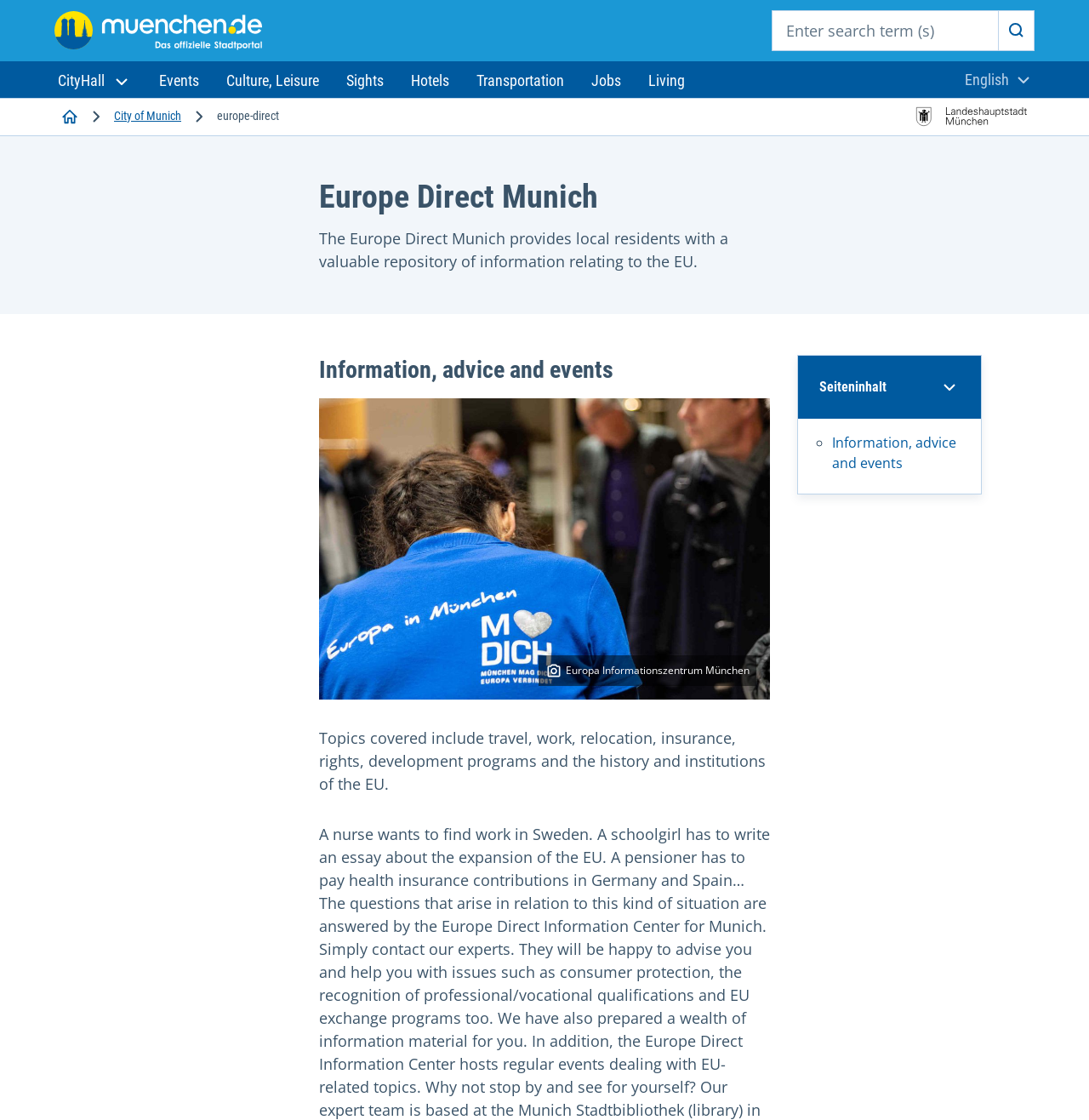Locate the UI element described as follows: "Living". Return the bounding box coordinates as four float numbers between 0 and 1 in the order [left, top, right, bottom].

[0.583, 0.055, 0.641, 0.088]